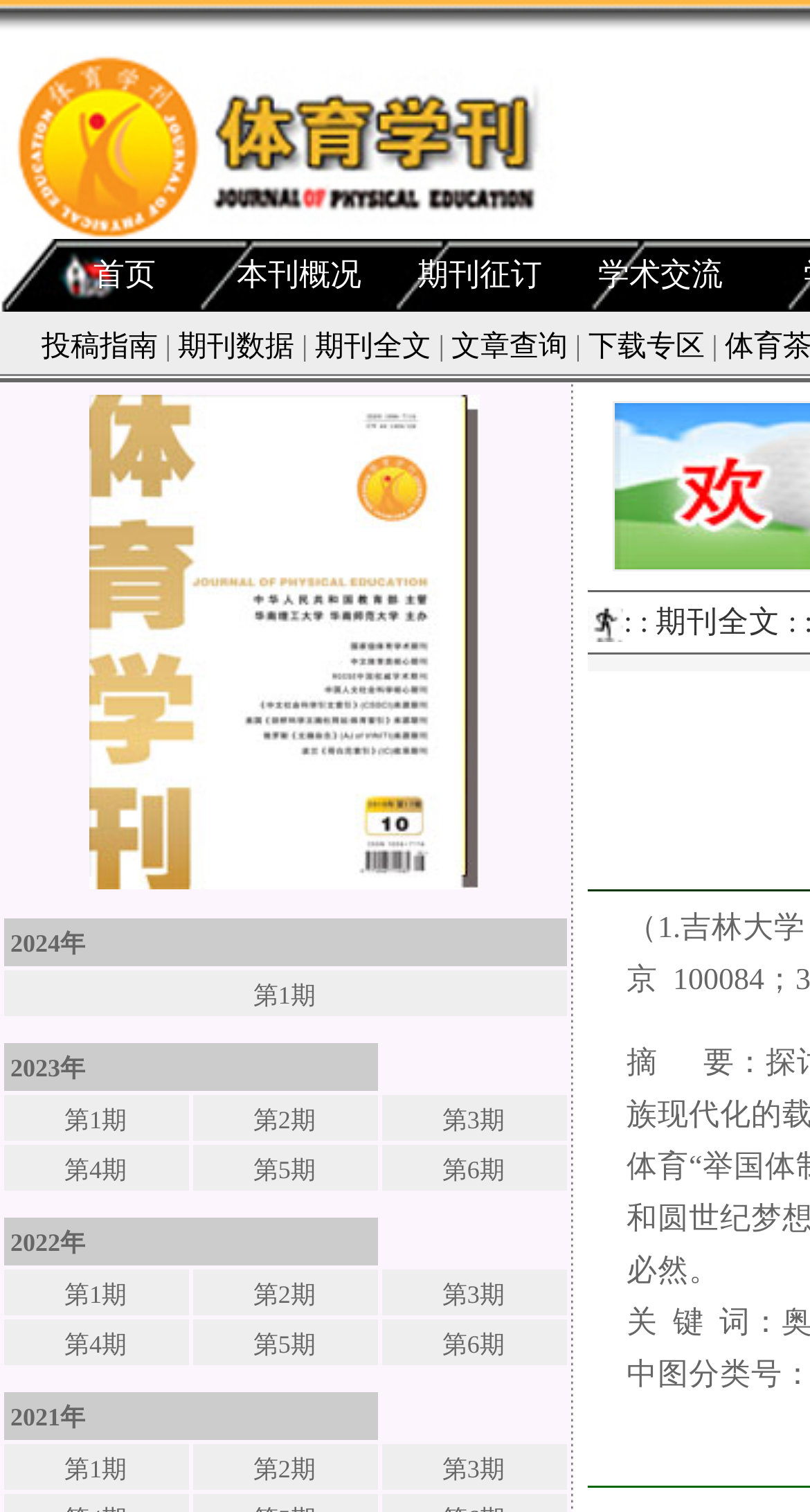What is the first link on the top navigation bar?
Using the image as a reference, answer with just one word or a short phrase.

首页